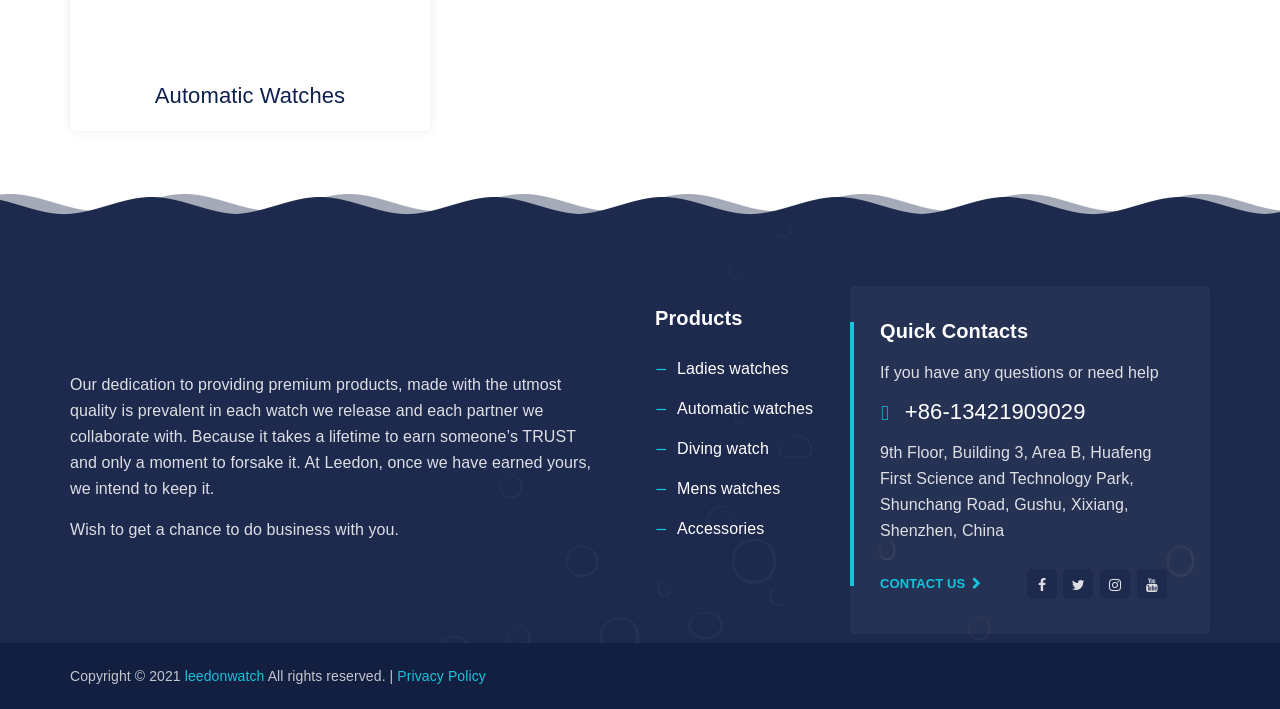What is the year of copyright?
Give a thorough and detailed response to the question.

The year of copyright is 2021, which is mentioned in the StaticText element with the text 'Copyright © 2021'.